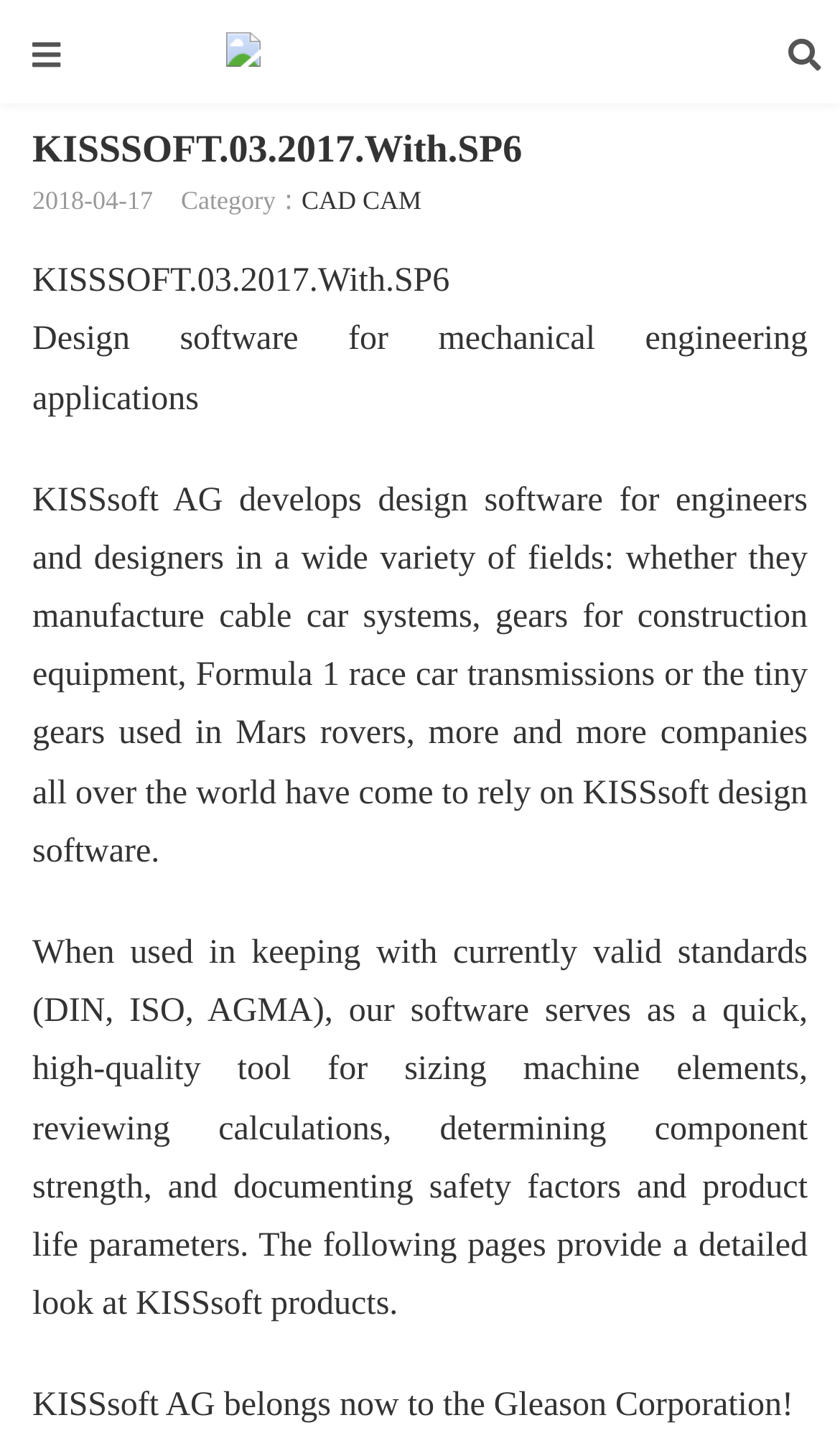What is the date mentioned on the webpage?
Could you please answer the question thoroughly and with as much detail as possible?

The date '2018-04-17' is mentioned on the webpage, specifically in the line '2018-04-17'.